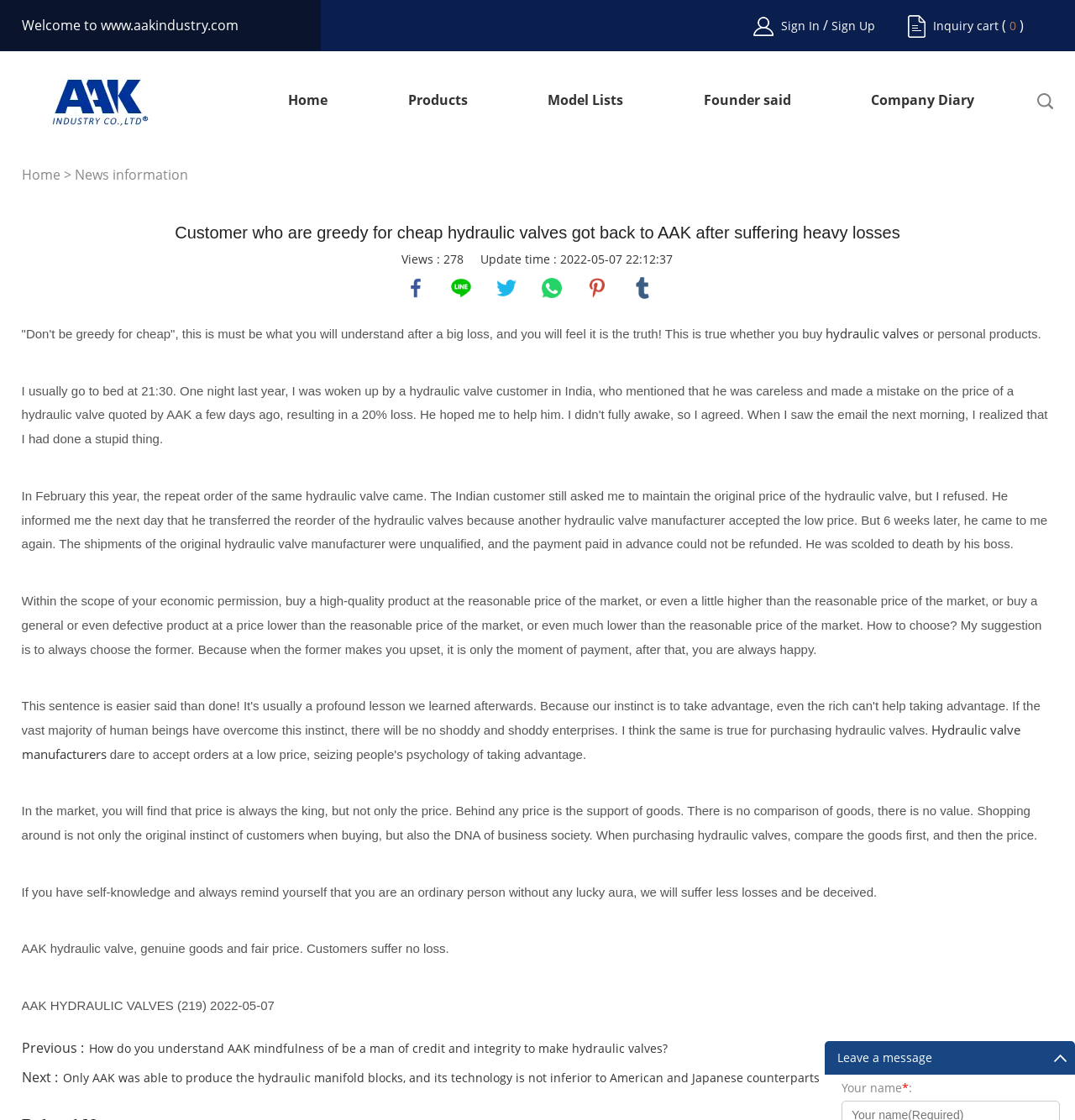Identify the bounding box coordinates for the element you need to click to achieve the following task: "Go to Home page". Provide the bounding box coordinates as four float numbers between 0 and 1, in the form [left, top, right, bottom].

[0.268, 0.083, 0.305, 0.112]